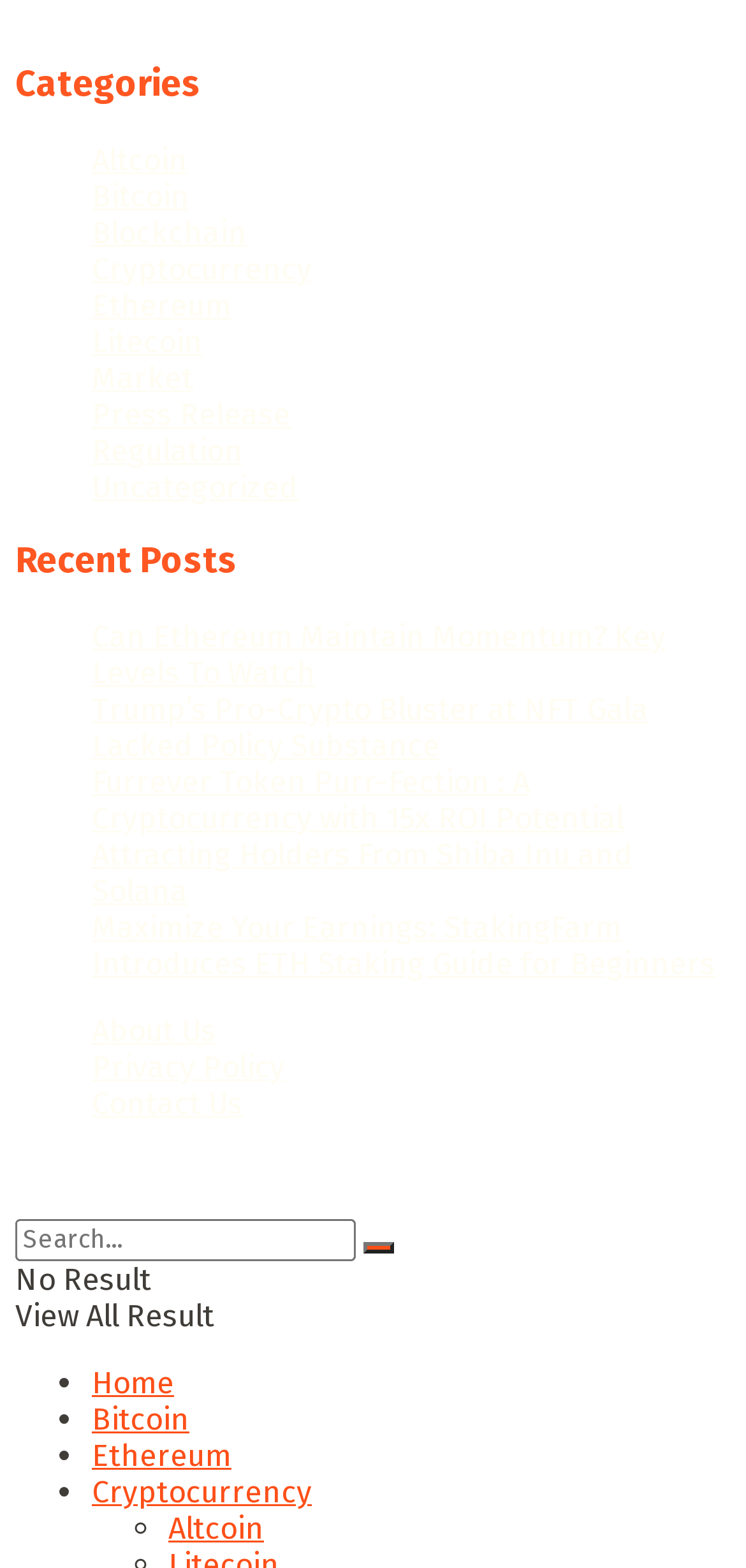Please determine the bounding box coordinates of the element to click on in order to accomplish the following task: "Toggle navigation". Ensure the coordinates are four float numbers ranging from 0 to 1, i.e., [left, top, right, bottom].

None